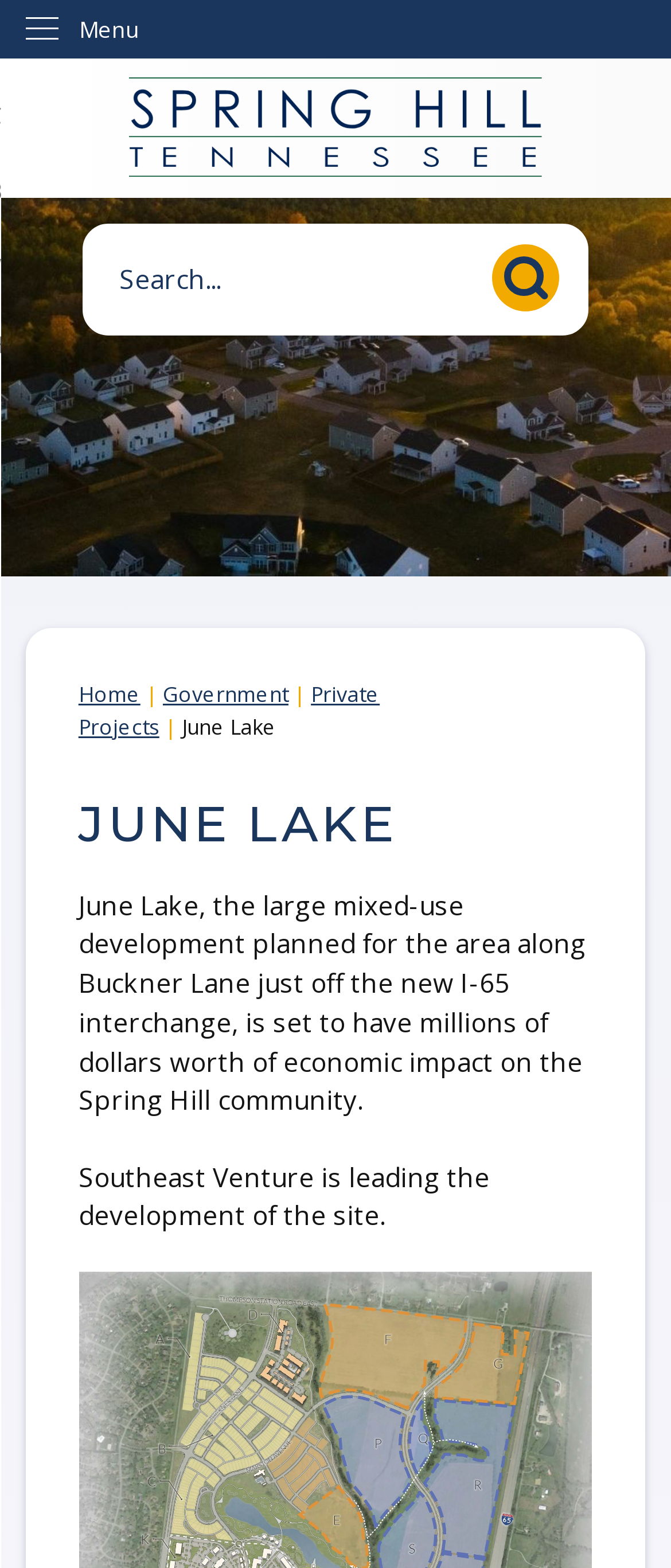Use a single word or phrase to answer the following:
What is the impact of the development project on the community?

Millions of dollars